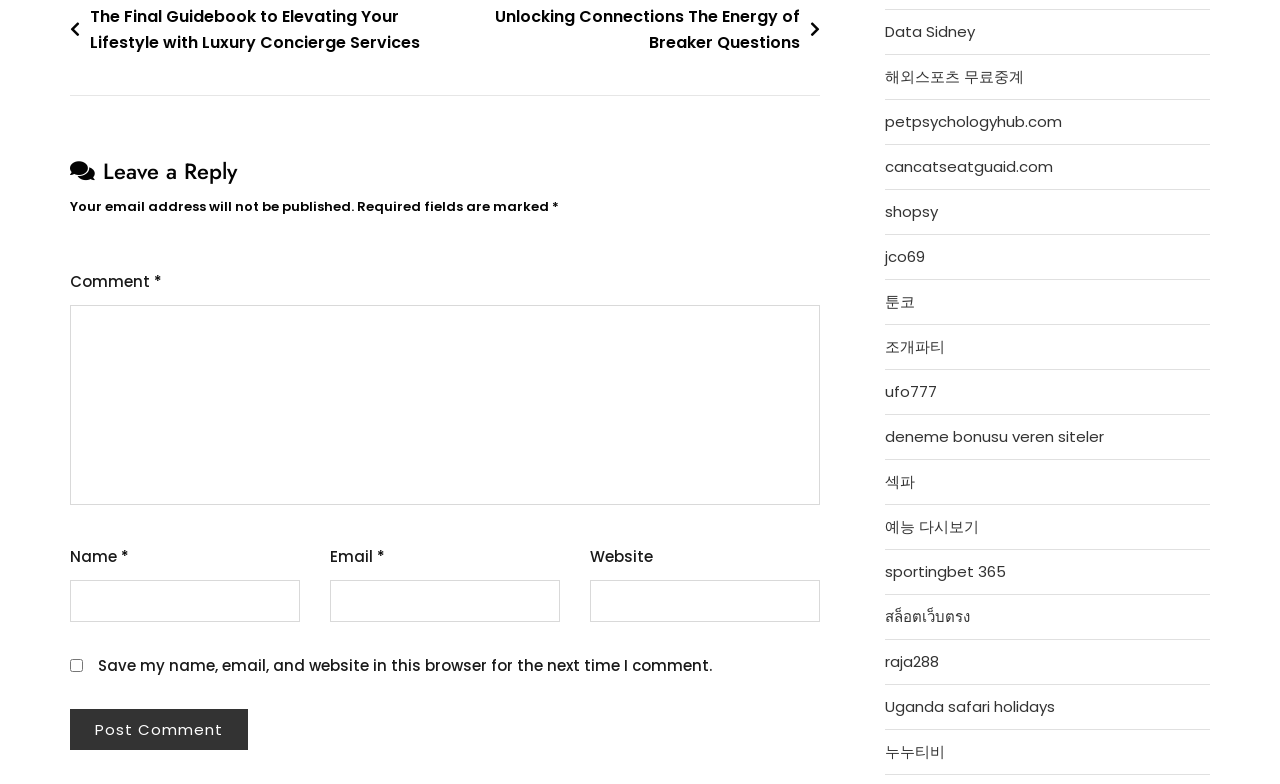Please specify the bounding box coordinates of the clickable section necessary to execute the following command: "Click on the 'Post Comment' button".

[0.055, 0.904, 0.194, 0.957]